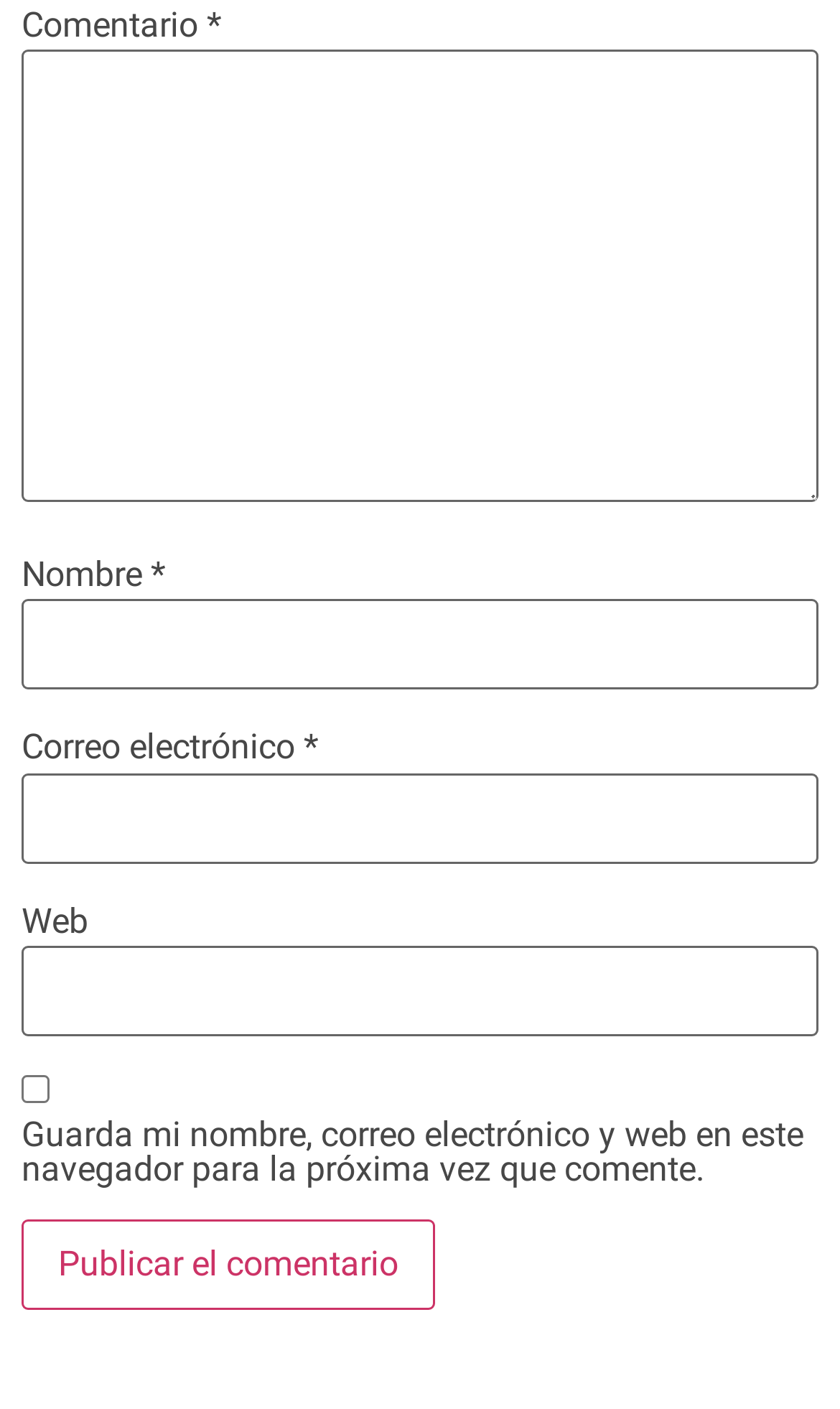Determine the bounding box coordinates of the UI element that matches the following description: "parent_node: Web name="url"". The coordinates should be four float numbers between 0 and 1 in the format [left, top, right, bottom].

[0.026, 0.671, 0.974, 0.736]